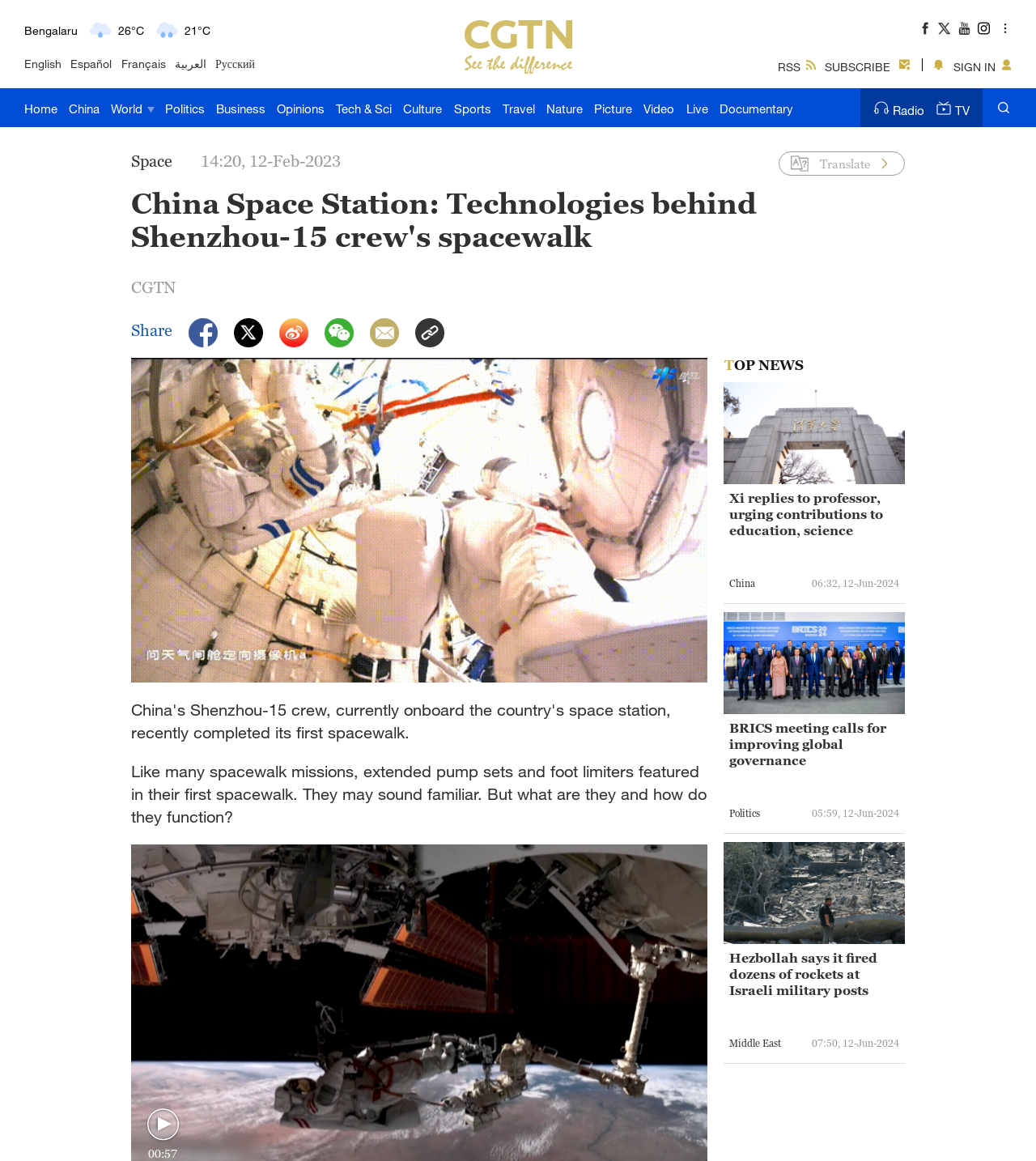Can you provide the bounding box coordinates for the element that should be clicked to implement the instruction: "Sign in to account"?

[0.92, 0.052, 0.961, 0.063]